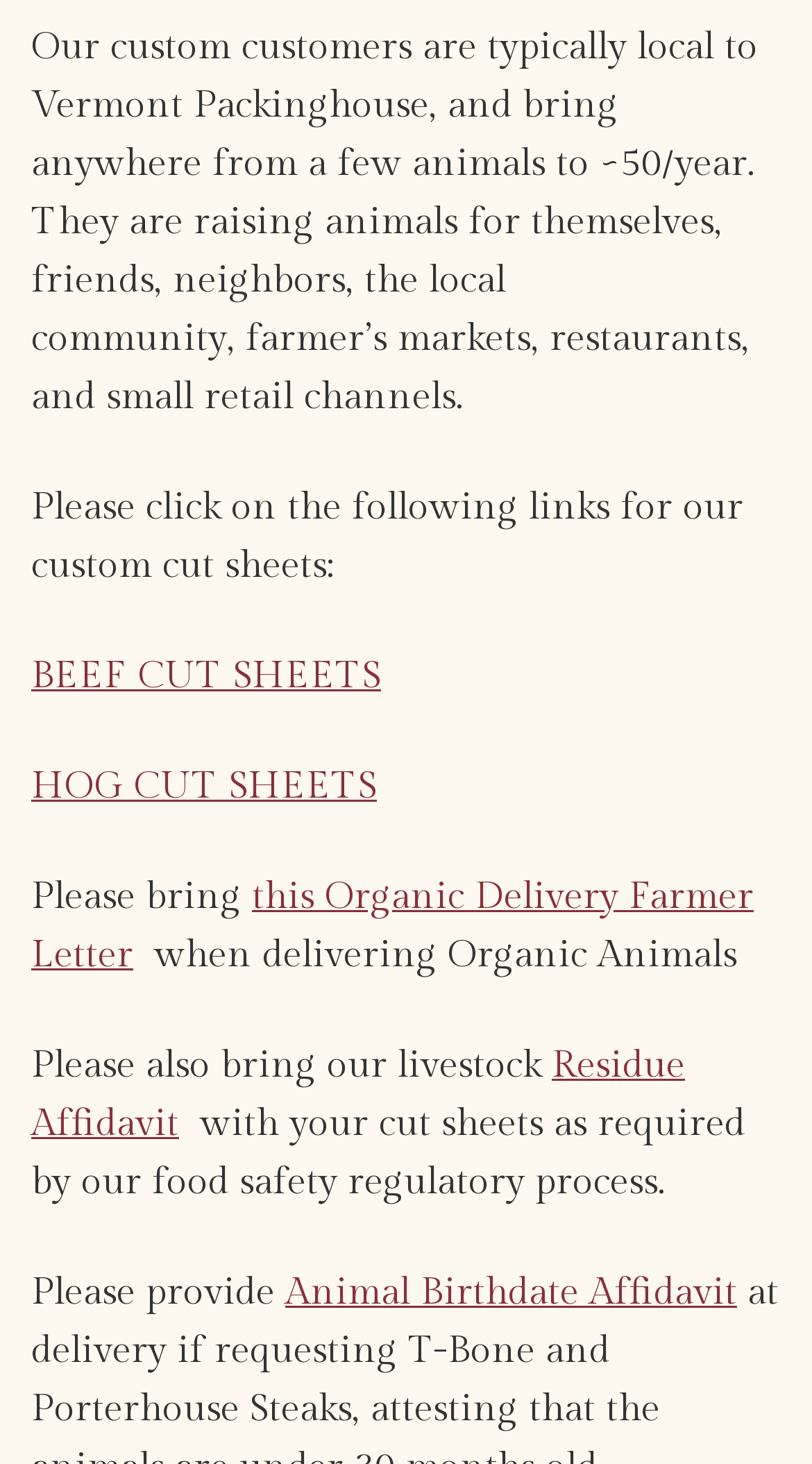What documents are required for organic animal delivery?
Using the information from the image, answer the question thoroughly.

According to the text, when delivering organic animals, customers are required to bring 'this Organic Delivery Farmer Letter', which is a necessary document for organic animal delivery.